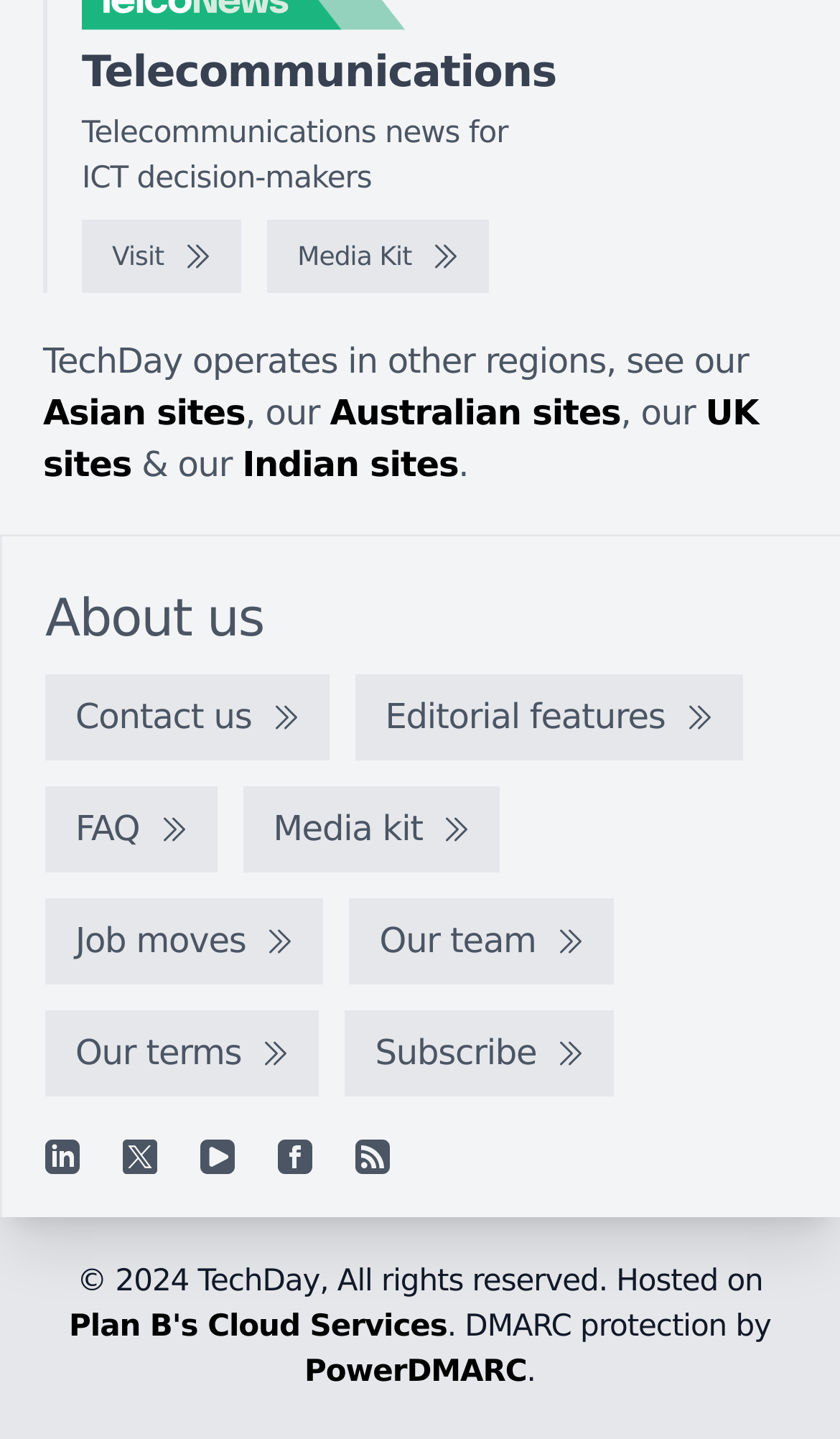Find the bounding box coordinates of the area that needs to be clicked in order to achieve the following instruction: "Follow on LinkedIn". The coordinates should be specified as four float numbers between 0 and 1, i.e., [left, top, right, bottom].

[0.054, 0.793, 0.095, 0.817]